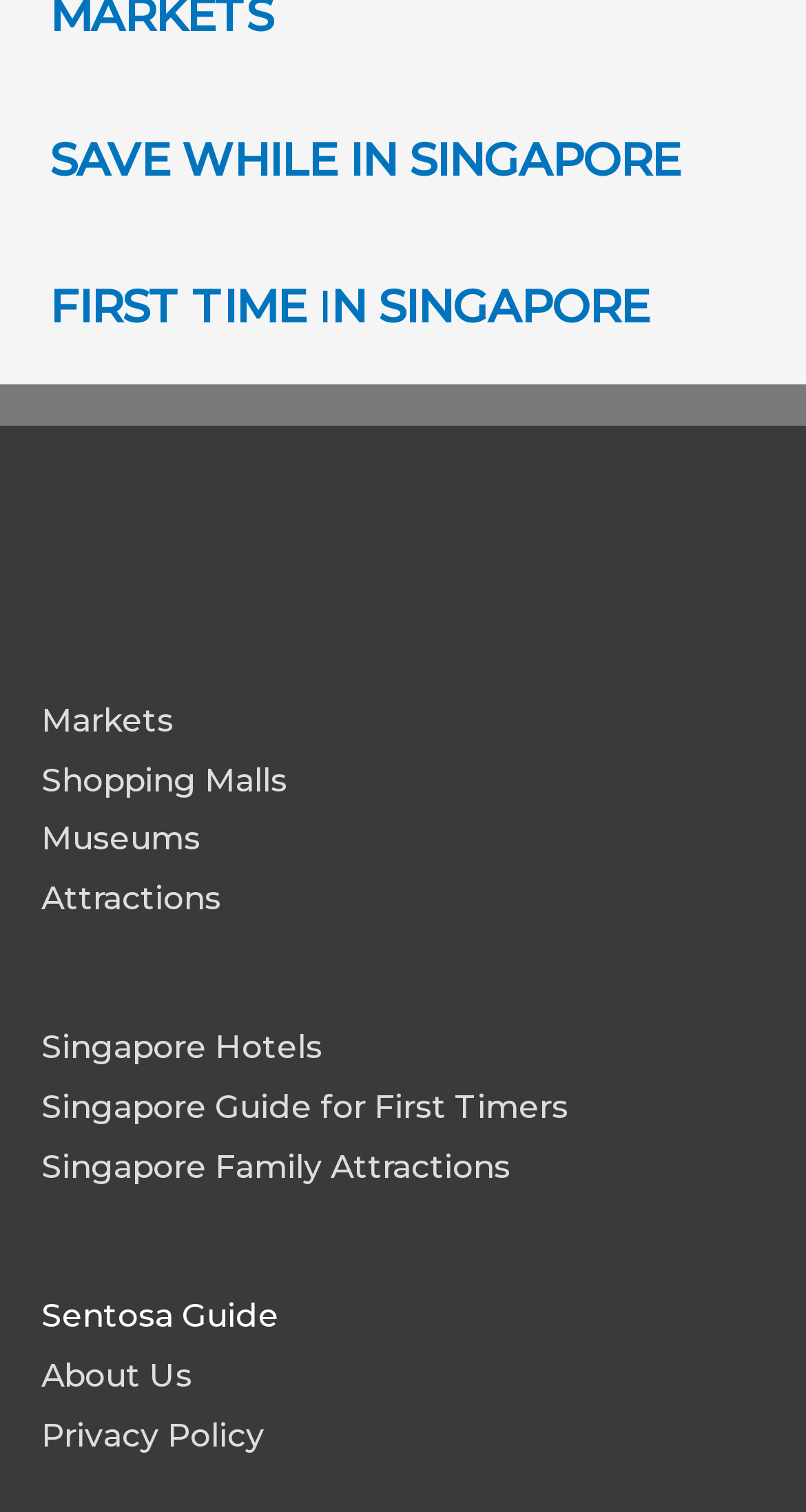What is the category of the link 'Museums'?
By examining the image, provide a one-word or phrase answer.

Attractions